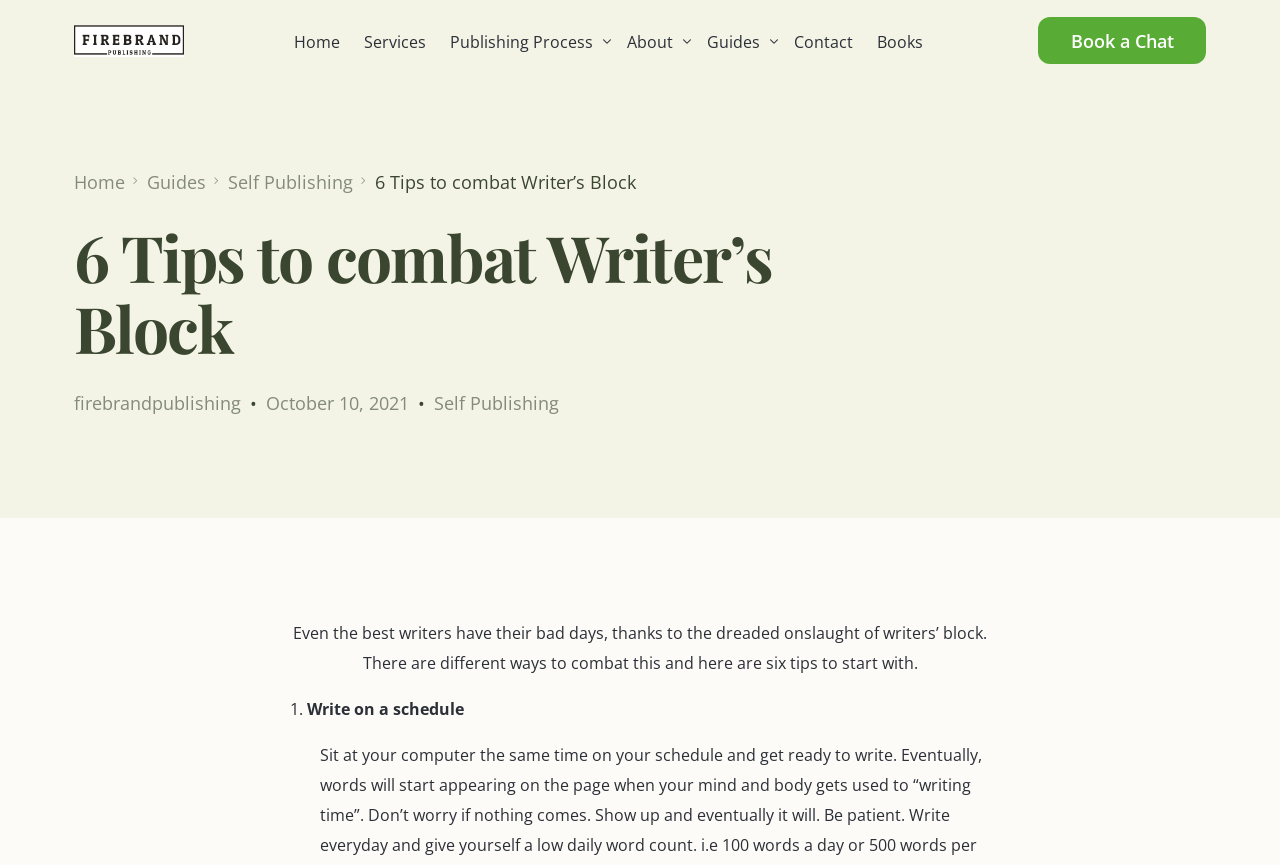Please respond to the question using a single word or phrase:
What is the name of the publishing company?

Firebrand Publishing